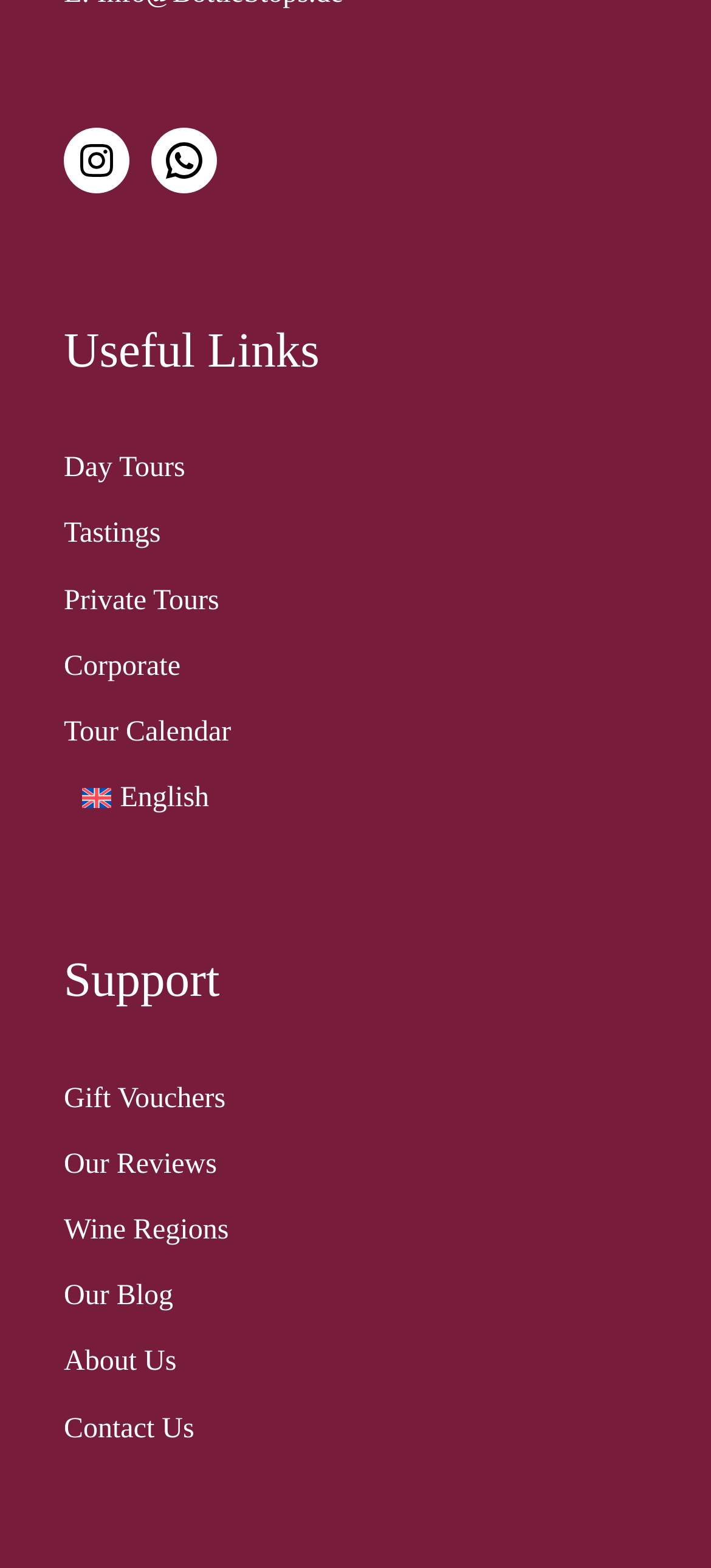Identify the bounding box coordinates of the element to click to follow this instruction: 'Learn about Wine Regions'. Ensure the coordinates are four float values between 0 and 1, provided as [left, top, right, bottom].

[0.09, 0.775, 0.322, 0.795]